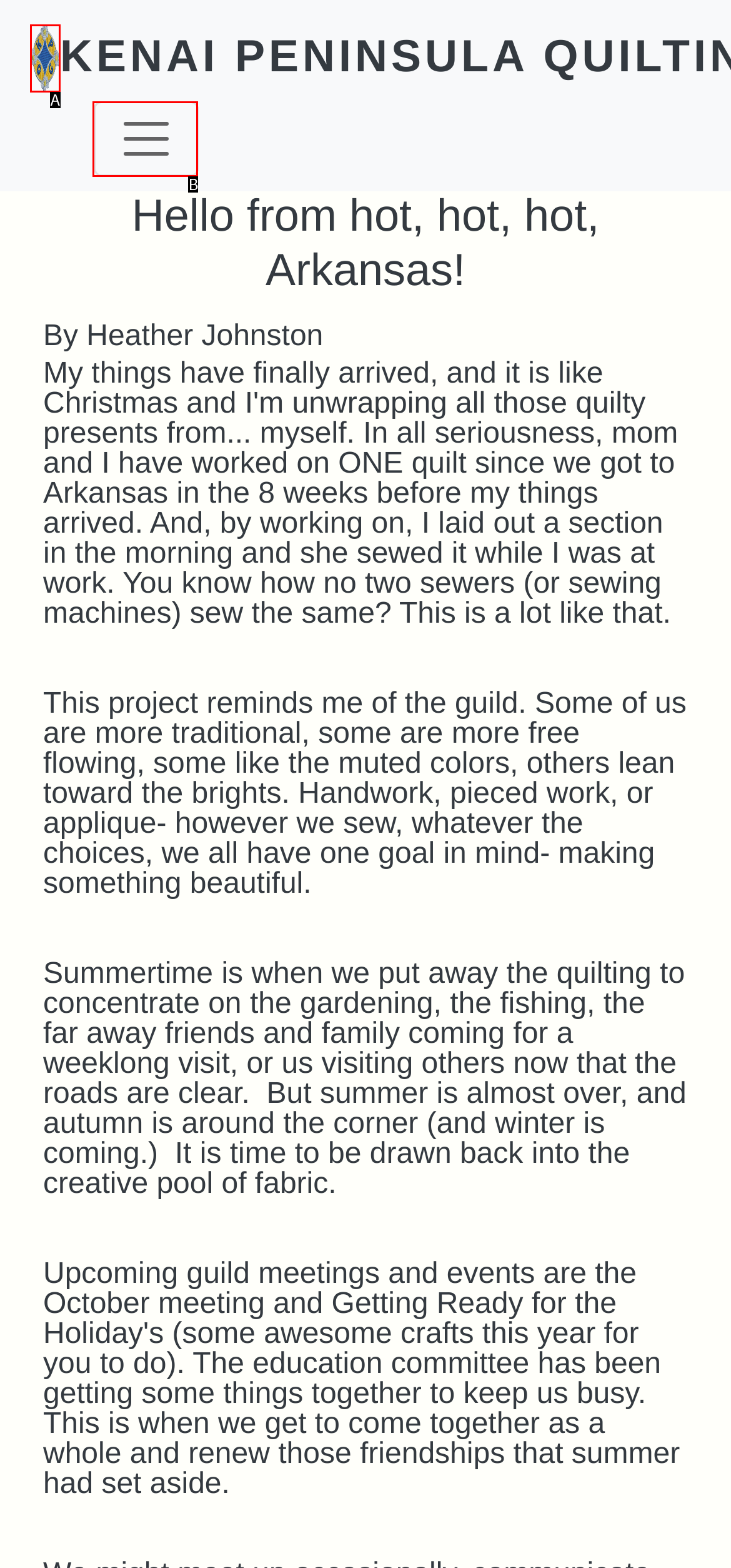Choose the option that matches the following description: aria-label="Toggle navigation"
Reply with the letter of the selected option directly.

B